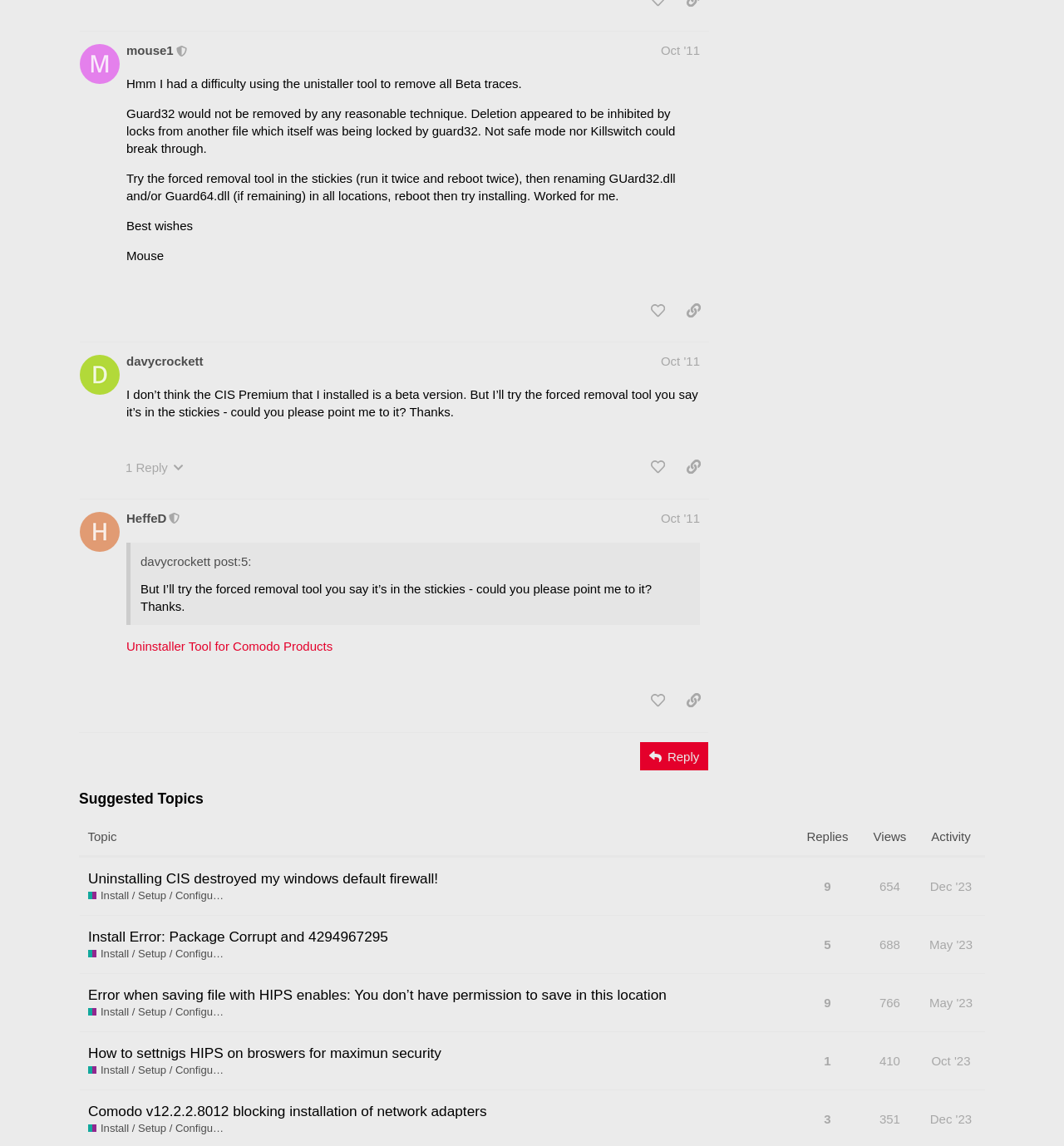Pinpoint the bounding box coordinates of the element you need to click to execute the following instruction: "Share a link to post #5". The bounding box should be represented by four float numbers between 0 and 1, in the format [left, top, right, bottom].

[0.637, 0.395, 0.666, 0.42]